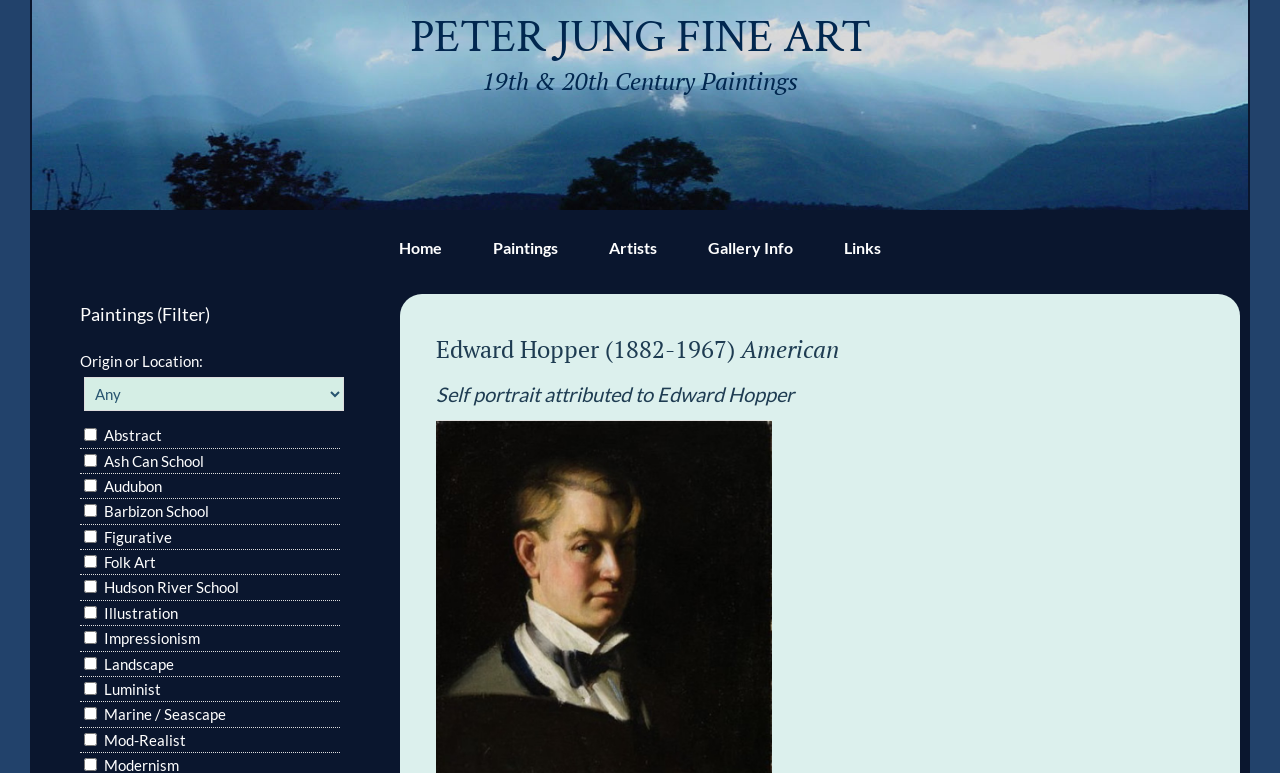What is the type of paintings featured?
Look at the screenshot and respond with one word or a short phrase.

19th & 20th Century Paintings